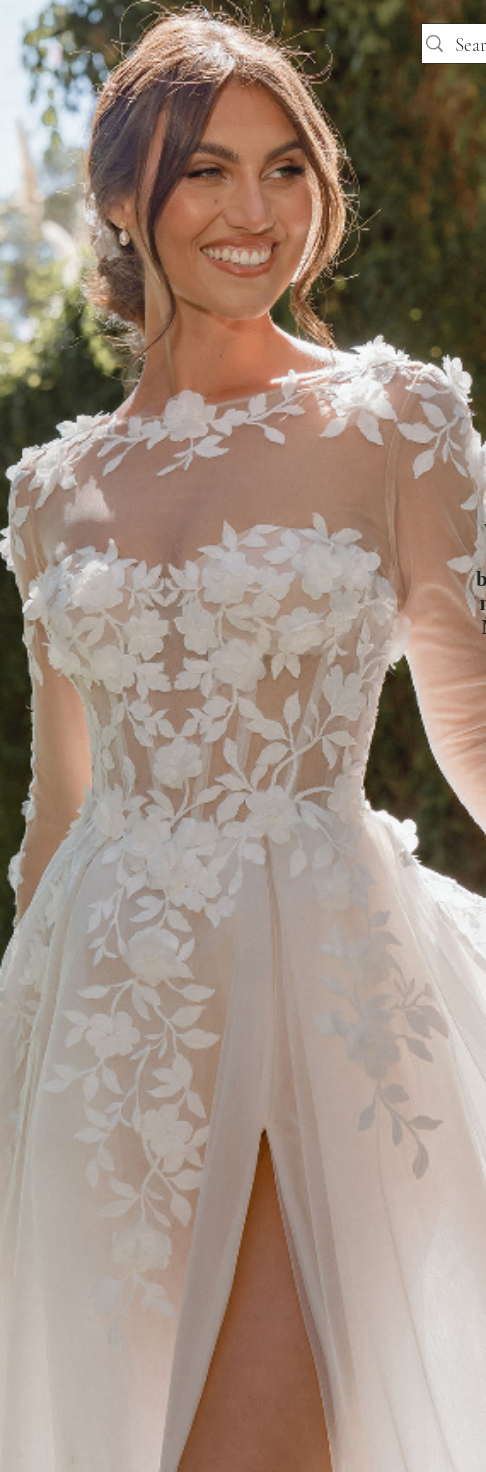What is the atmosphere of the scene?
Answer with a single word or short phrase according to what you see in the image.

Dreamy